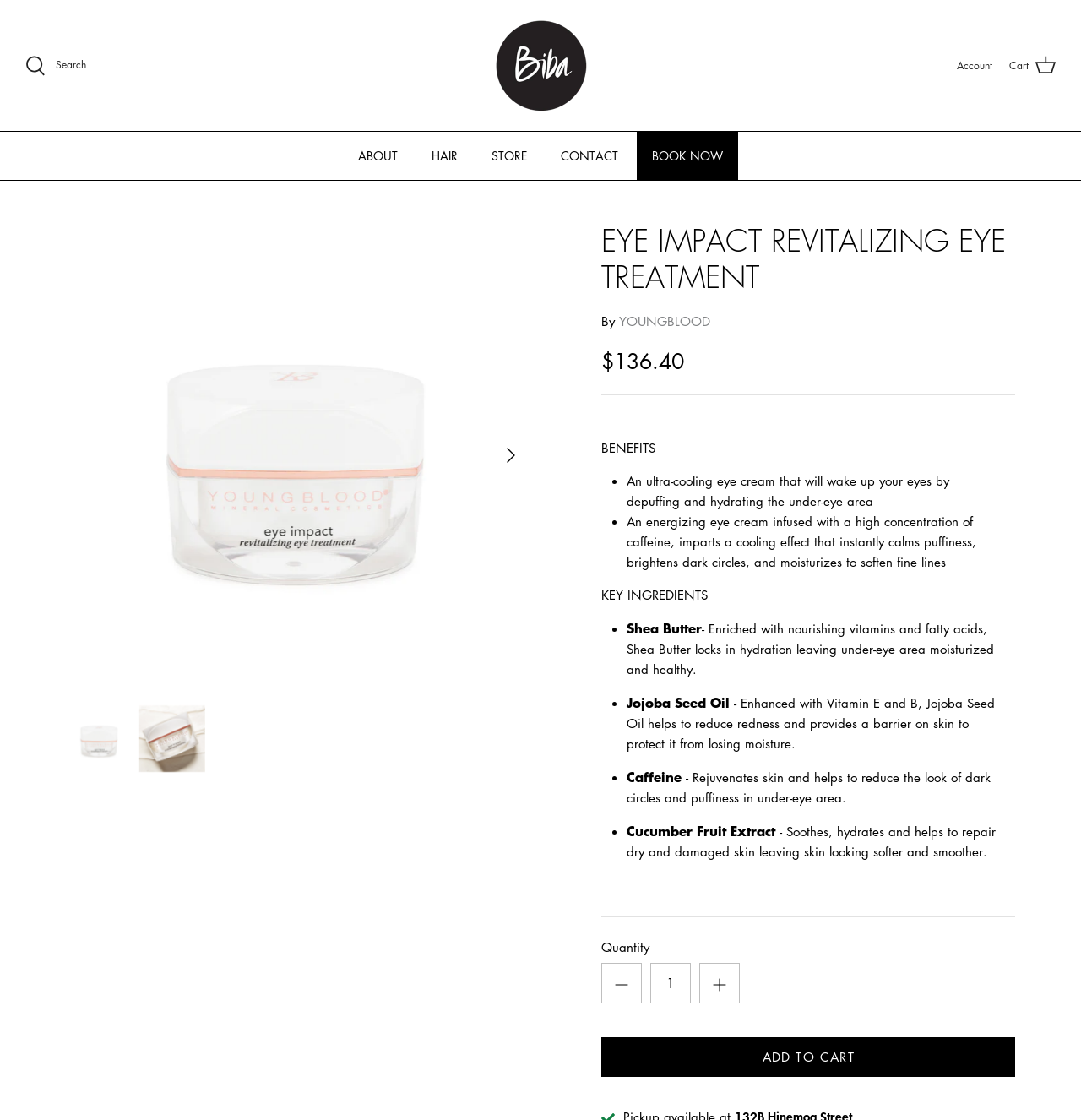What is the function of Caffeine in the eye cream?
Please answer the question with as much detail and depth as you can.

I found the function of Caffeine in the eye cream by looking at the list of key ingredients and their descriptions, where it is mentioned that Caffeine 'Rejuvenates skin and helps to reduce the look of dark circles and puffiness in under-eye area'.